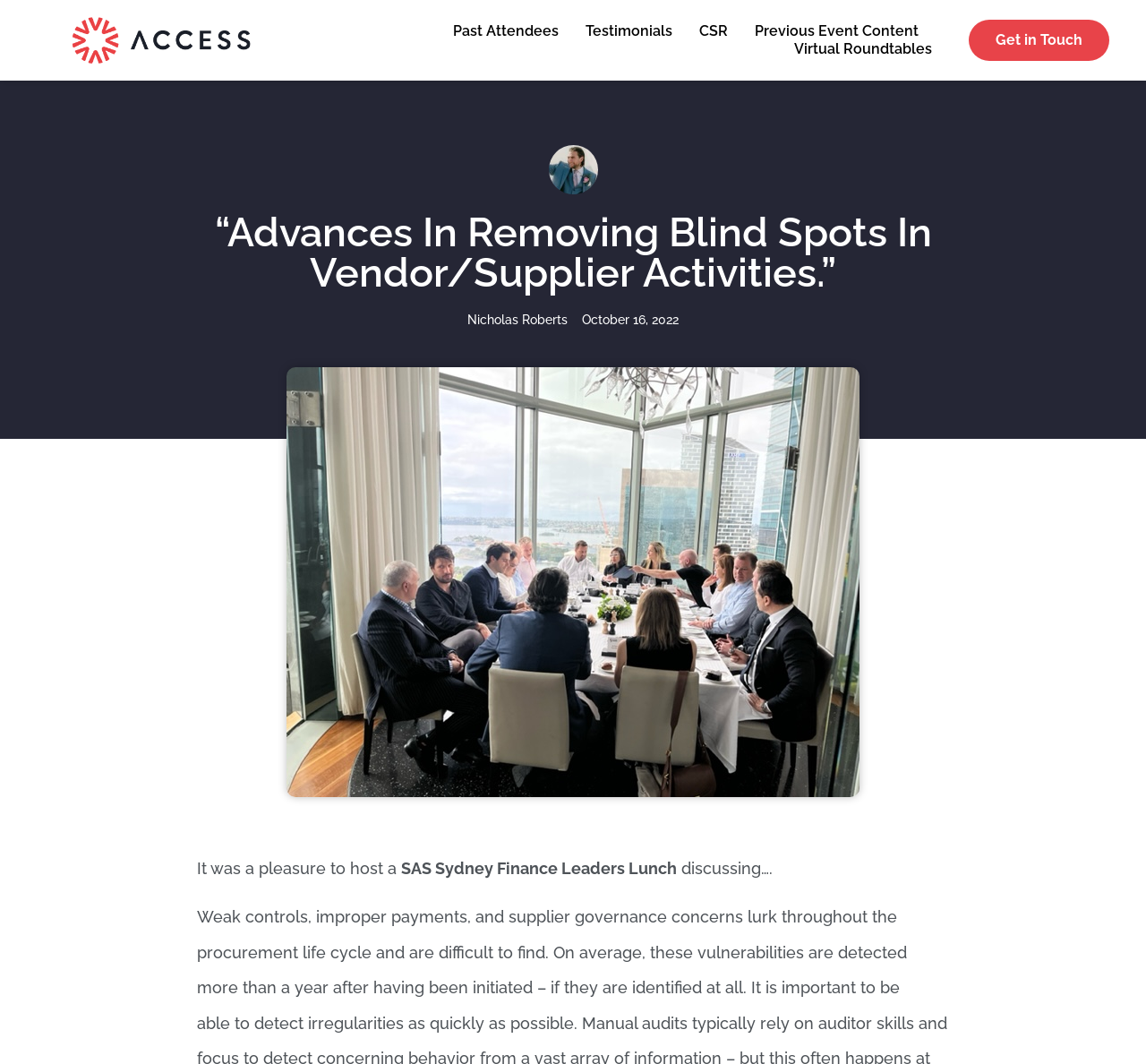What is the name of the person mentioned? Analyze the screenshot and reply with just one word or a short phrase.

Nicholas Roberts